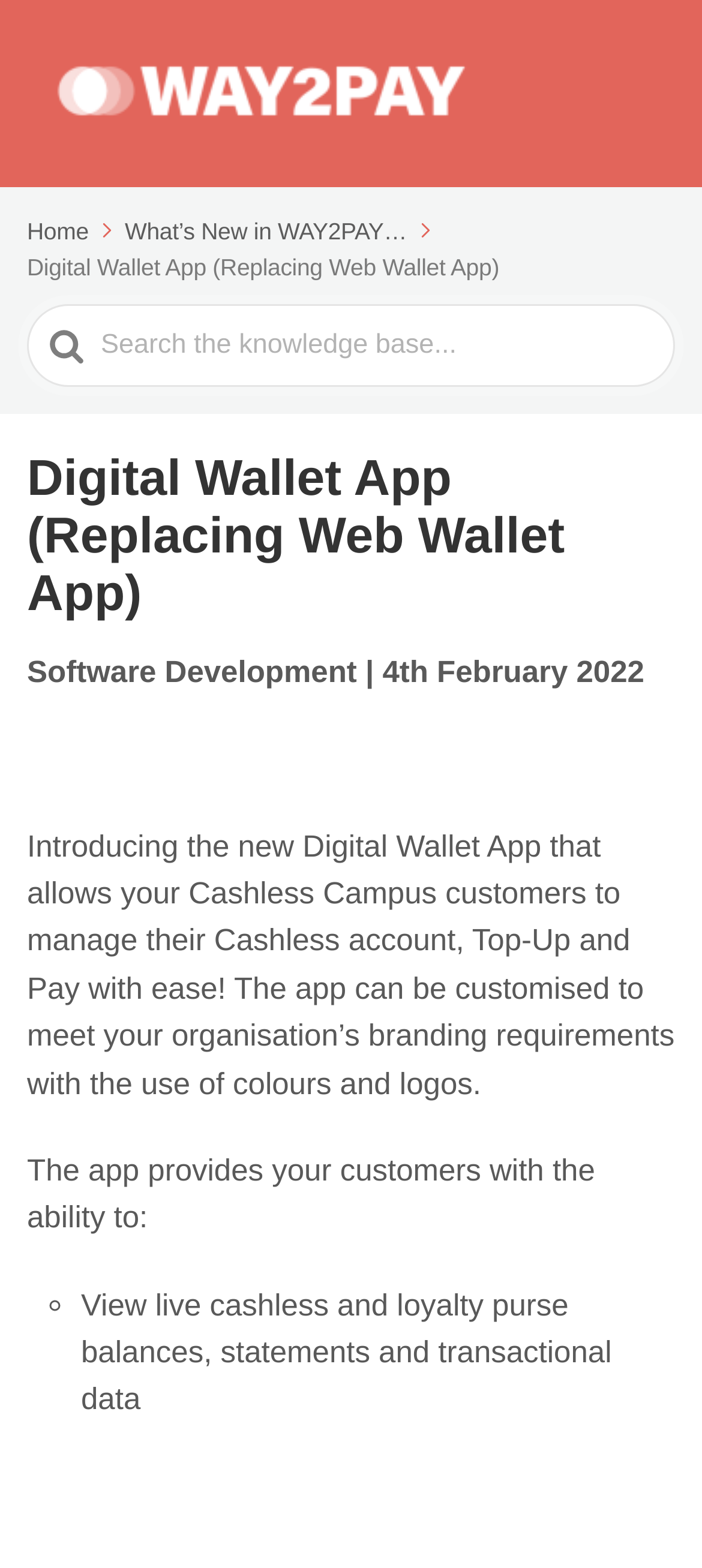Use one word or a short phrase to answer the question provided: 
What can customers view in the Digital Wallet App?

Live cashless and loyalty purse balances